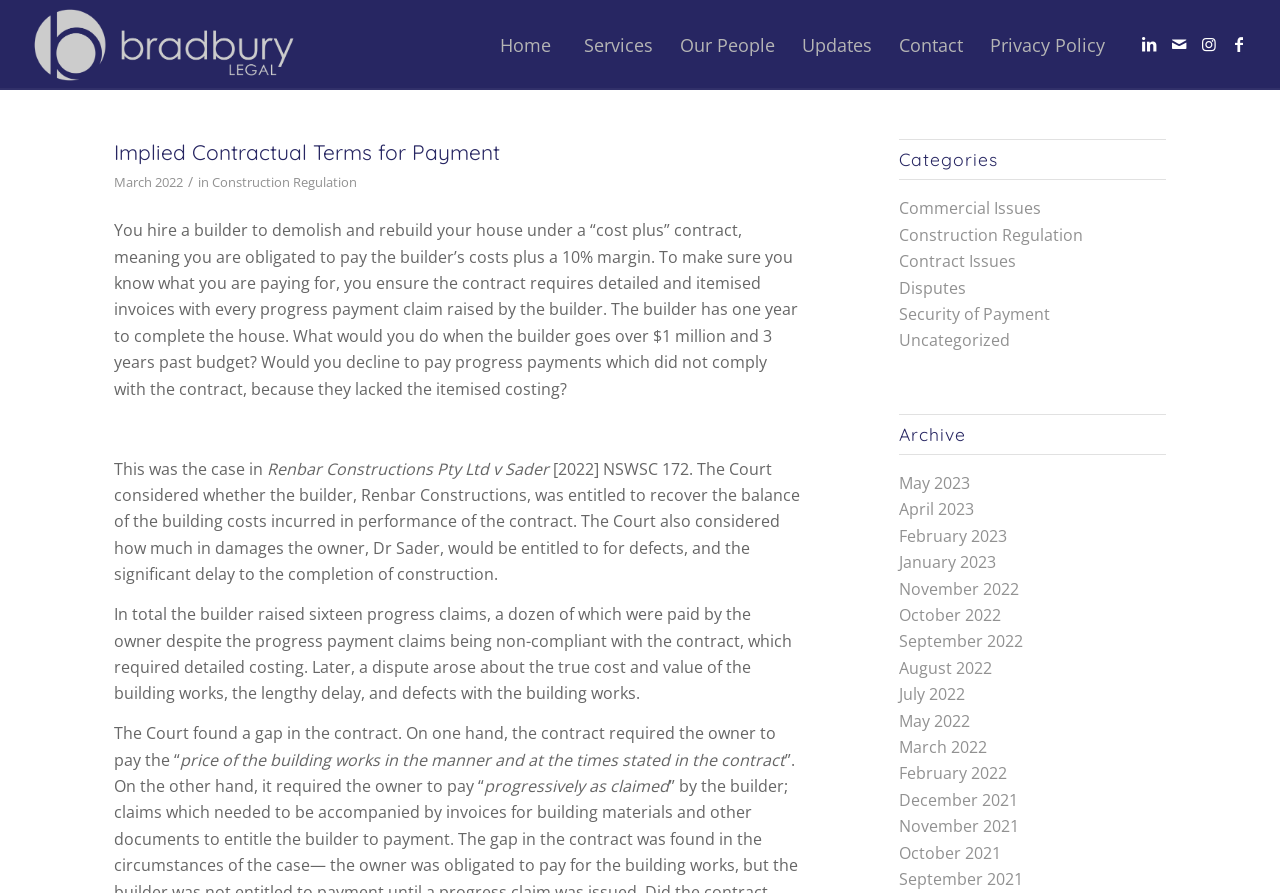Please provide the bounding box coordinates for the element that needs to be clicked to perform the following instruction: "Learn about Museum of Craft & Folk Arts". The coordinates should be given as four float numbers between 0 and 1, i.e., [left, top, right, bottom].

None